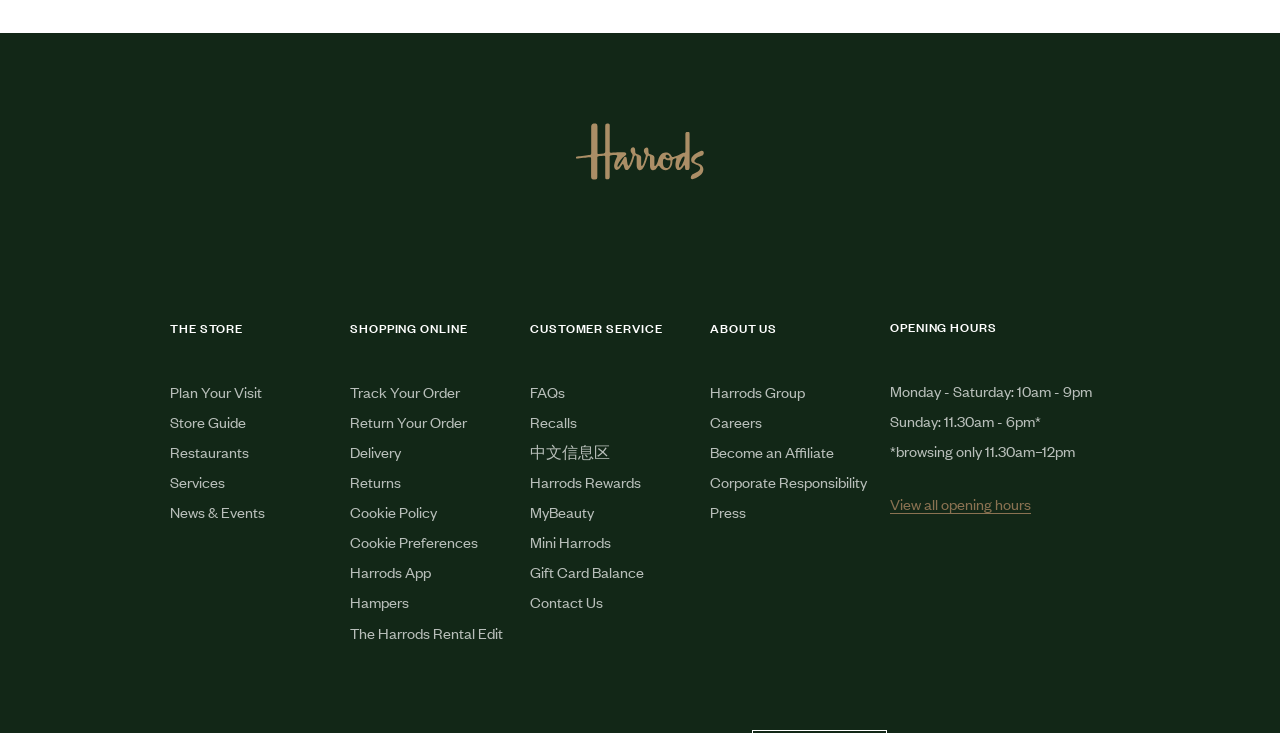Please give a succinct answer using a single word or phrase:
How many links are in the 'ABOUT US' section?

5